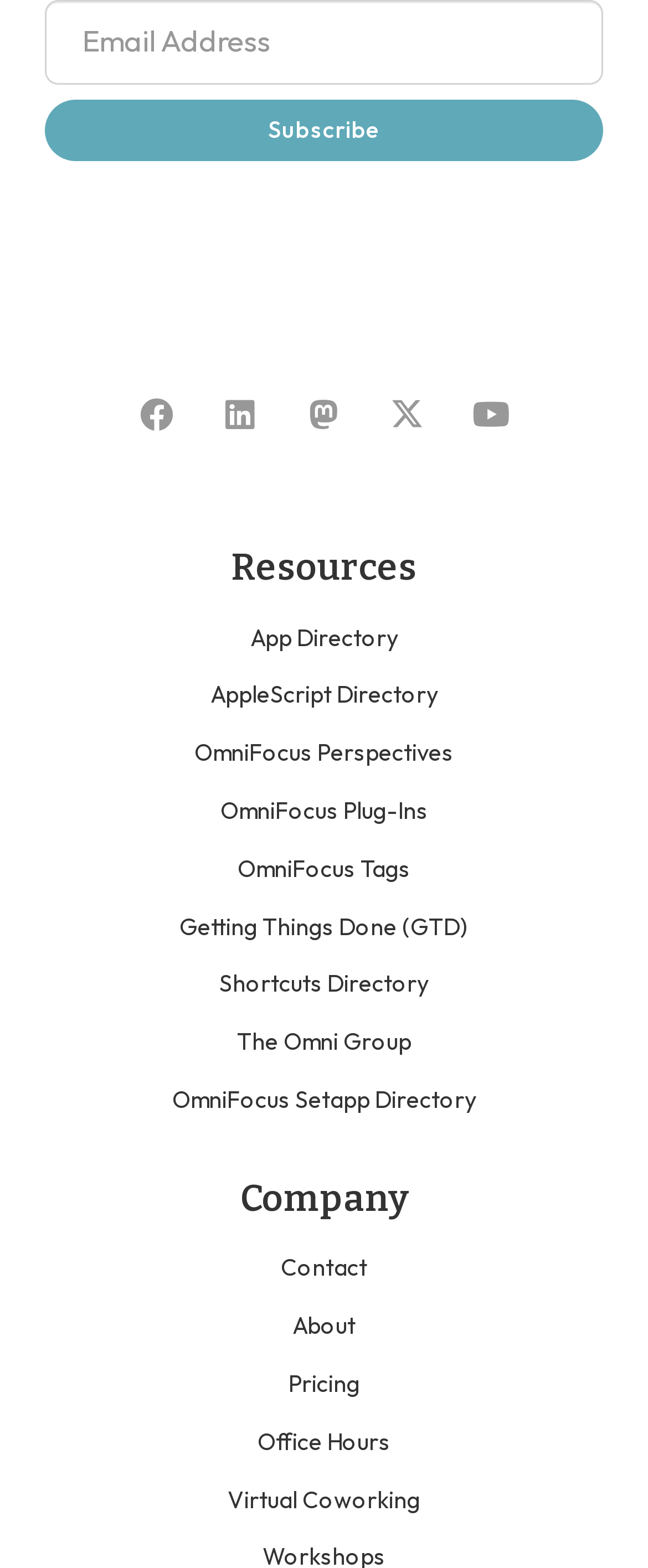Locate the bounding box coordinates of the element that needs to be clicked to carry out the instruction: "Contact the company". The coordinates should be given as four float numbers ranging from 0 to 1, i.e., [left, top, right, bottom].

[0.433, 0.799, 0.567, 0.818]